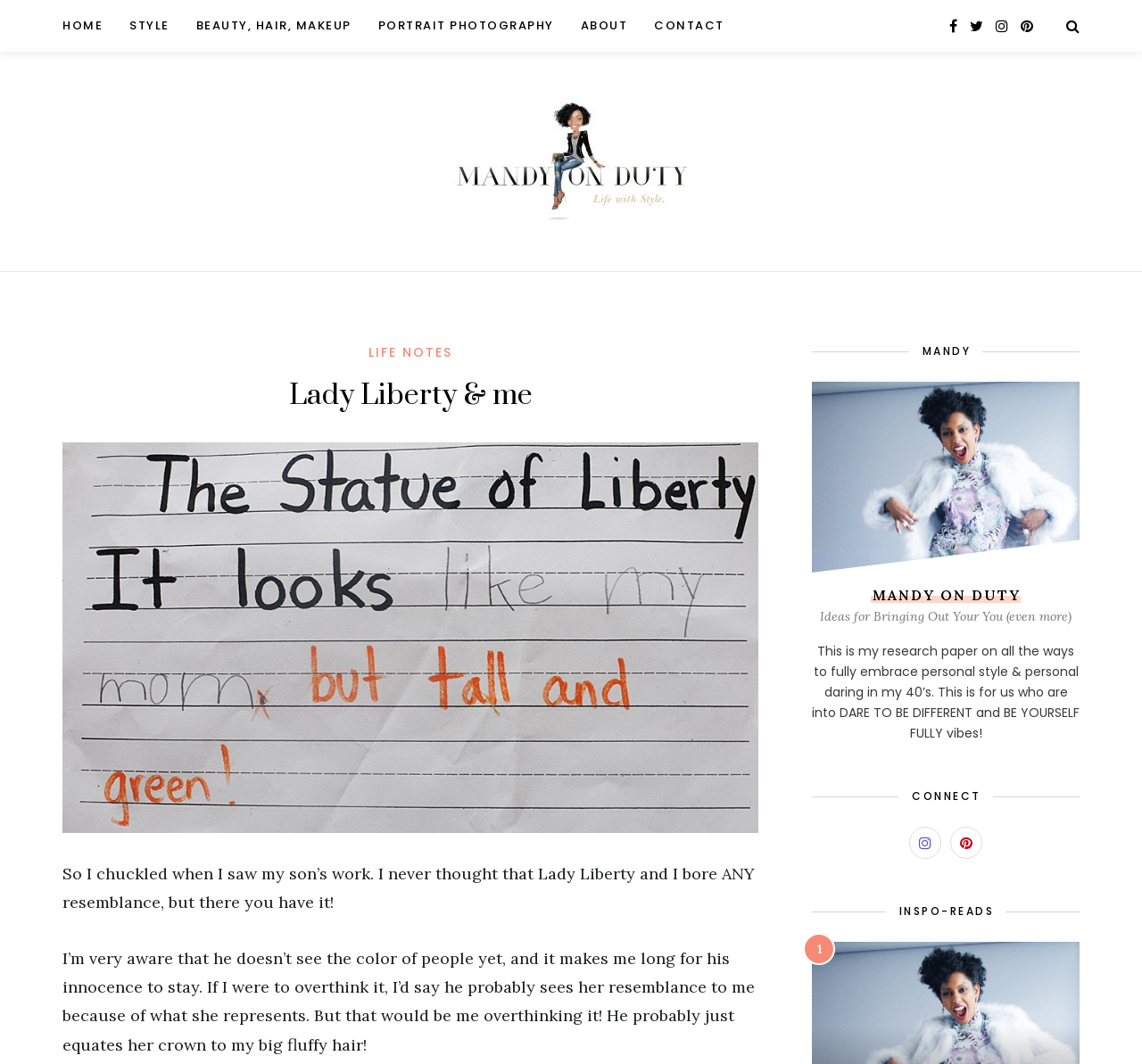Find the bounding box coordinates for the area you need to click to carry out the instruction: "View the ABOUT page". The coordinates should be four float numbers between 0 and 1, indicated as [left, top, right, bottom].

[0.508, 0.0, 0.549, 0.049]